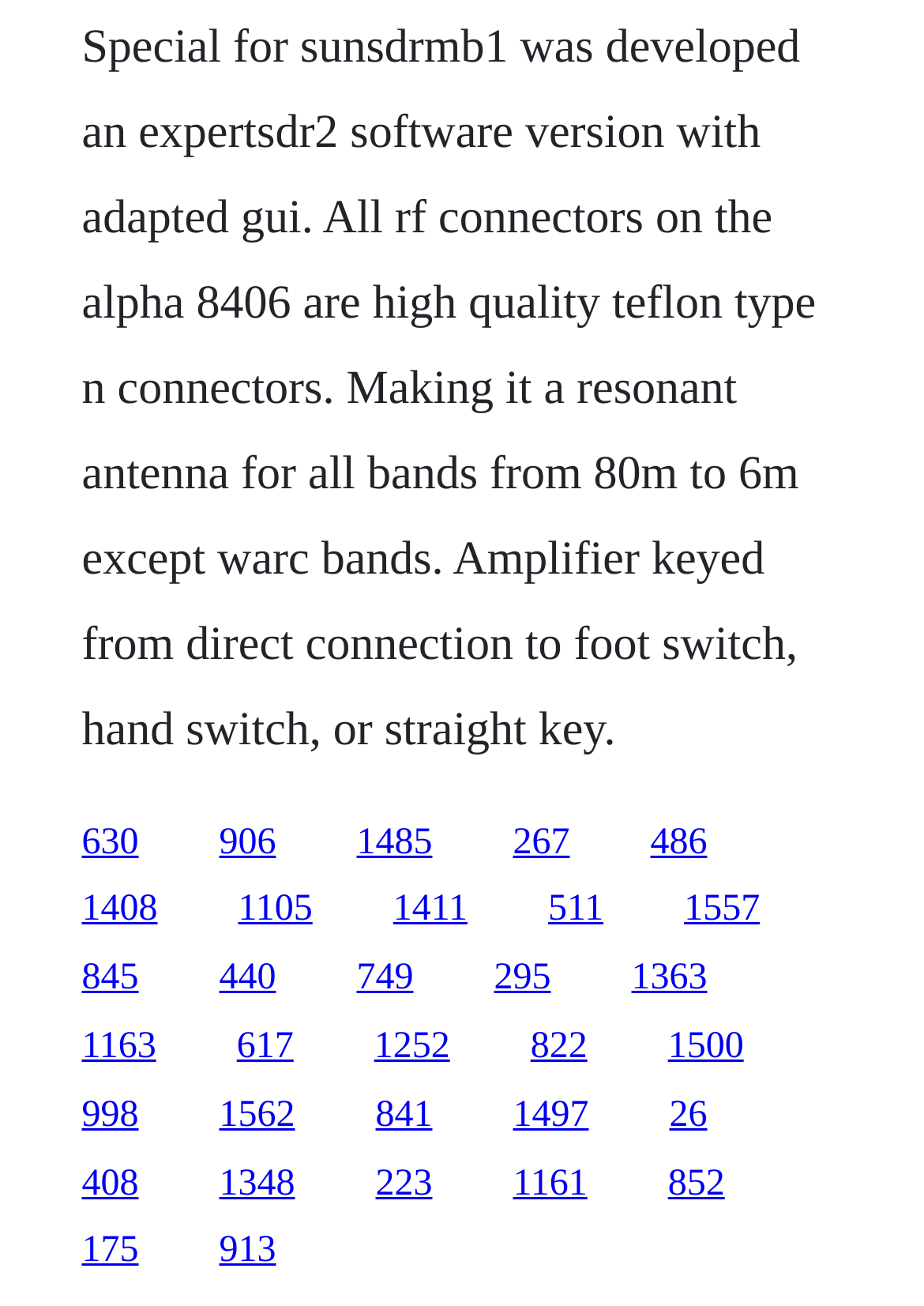Please identify the bounding box coordinates of the clickable area that will allow you to execute the instruction: "access the seventh link".

[0.088, 0.681, 0.171, 0.712]